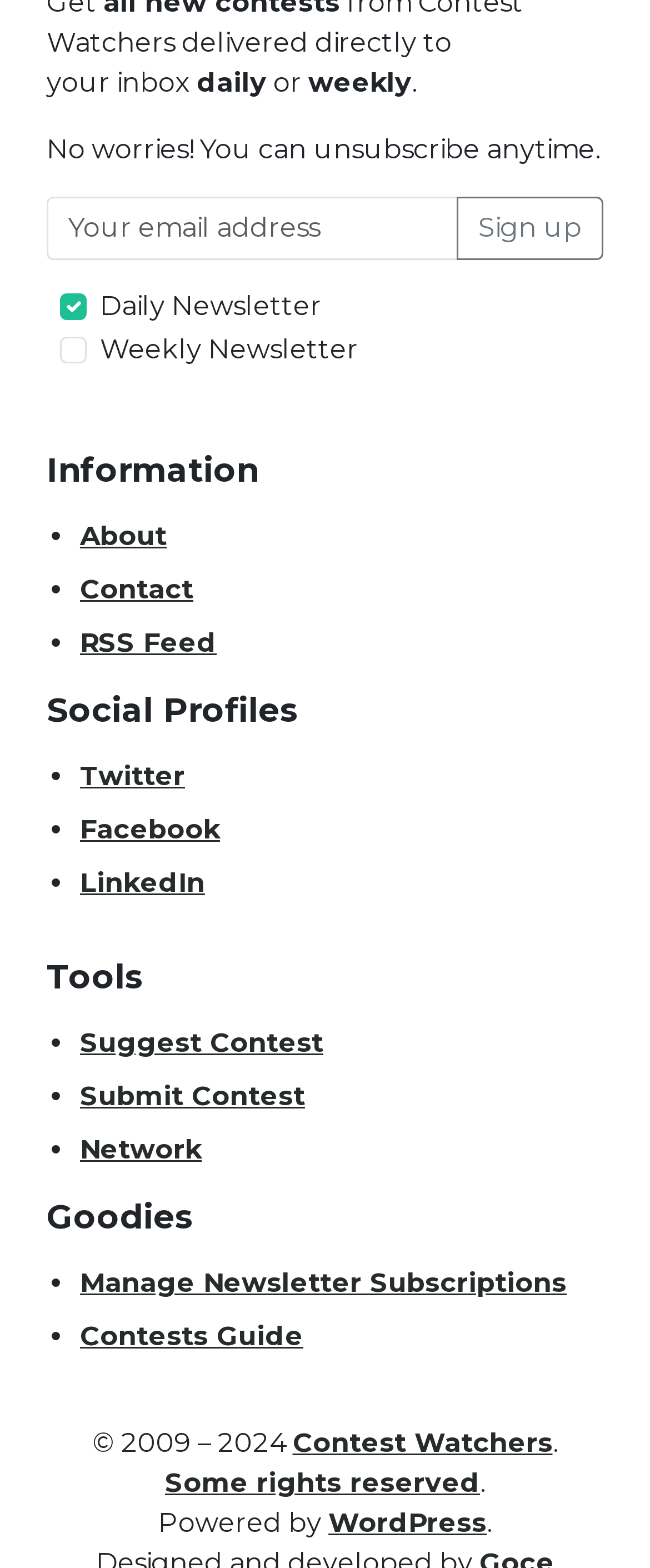Could you specify the bounding box coordinates for the clickable section to complete the following instruction: "Enter your email address"?

[0.072, 0.126, 0.705, 0.166]